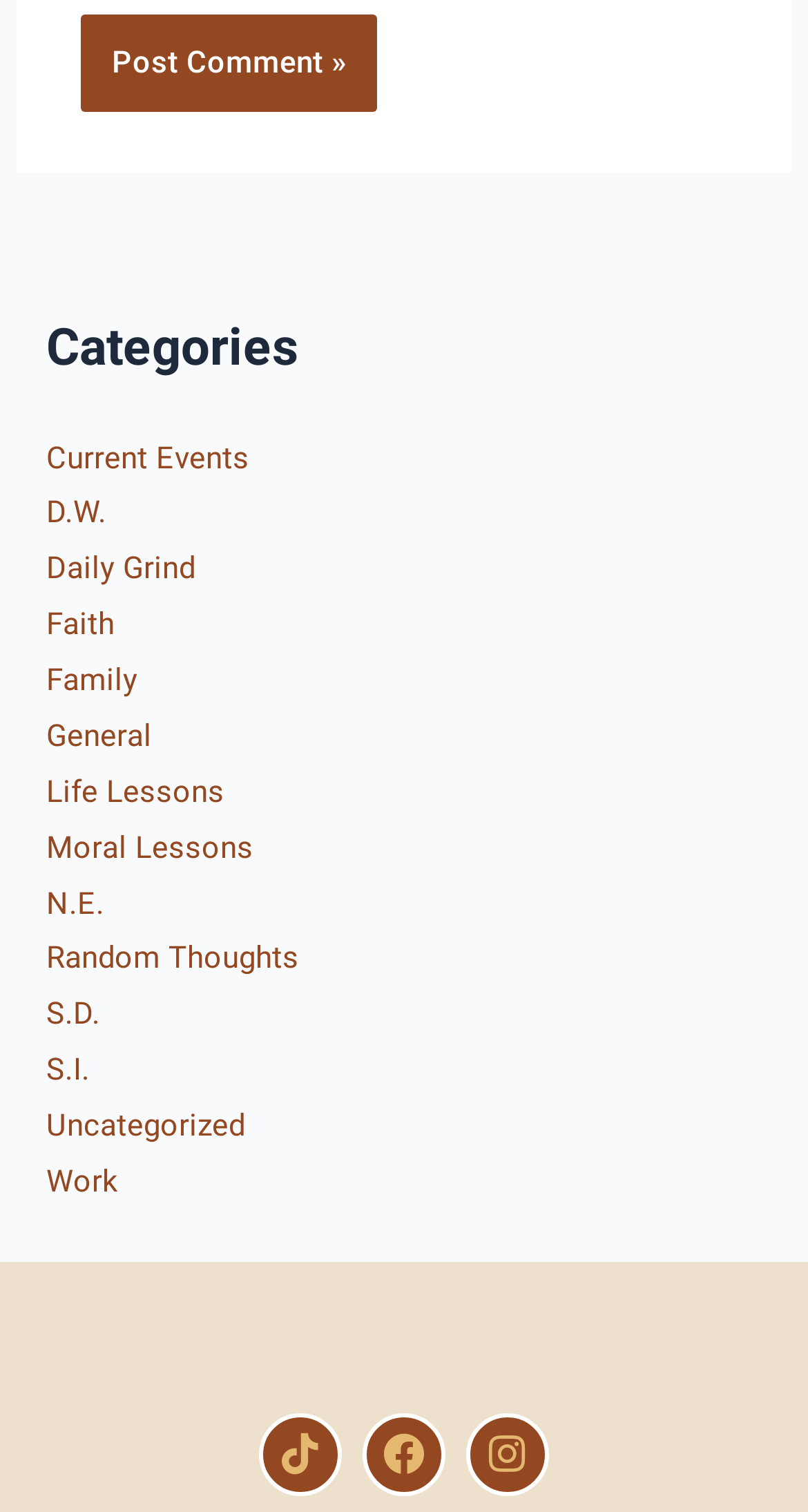Locate the bounding box coordinates of the clickable element to fulfill the following instruction: "View posts in the 'Current Events' category". Provide the coordinates as four float numbers between 0 and 1 in the format [left, top, right, bottom].

[0.058, 0.29, 0.309, 0.315]